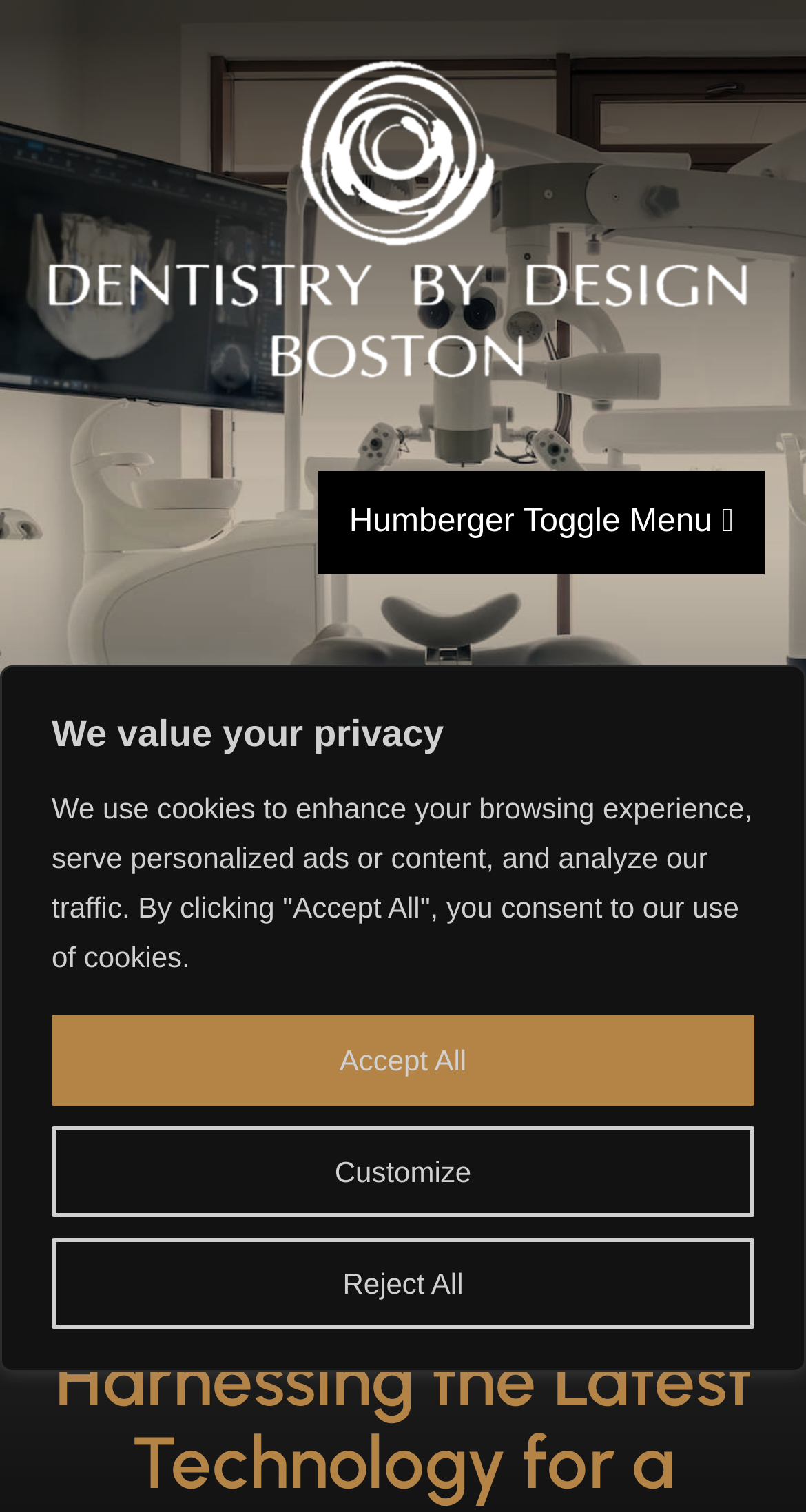How many buttons are in the top-right corner?
Carefully analyze the image and provide a thorough answer to the question.

There are two buttons in the top-right corner, one with an icon and another with the text 'Humberger Toggle Menu', as indicated by their bounding box coordinates.